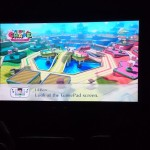What type of landscape is featured in the game?
Could you give a comprehensive explanation in response to this question?

The caption describes the game's landscape as 'whimsical' and 'cartoon-like', suggesting that the game features a fantastical and stylized environment.